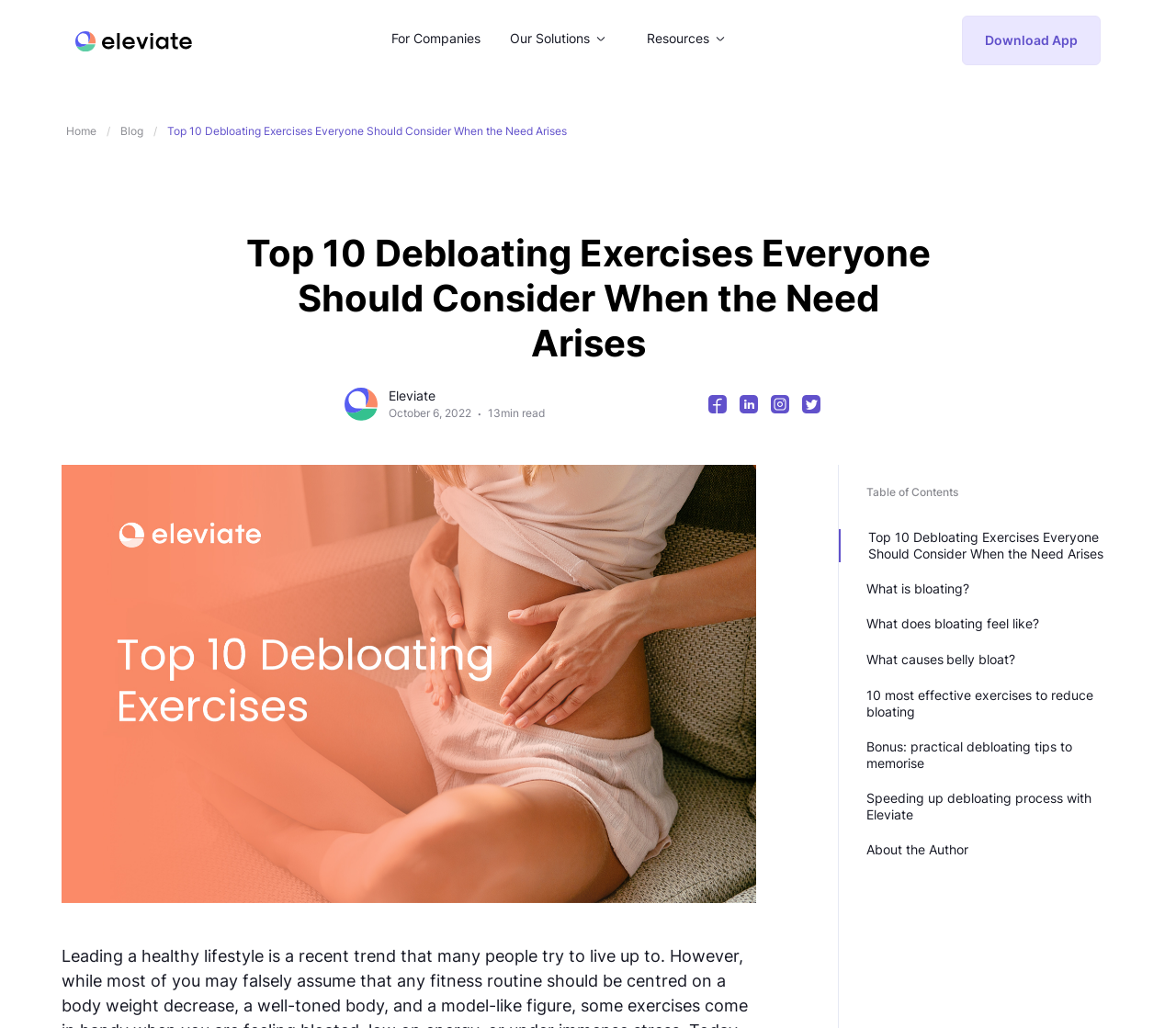Give a one-word or short phrase answer to the question: 
What is the name of the app mentioned in the article?

Eleviate